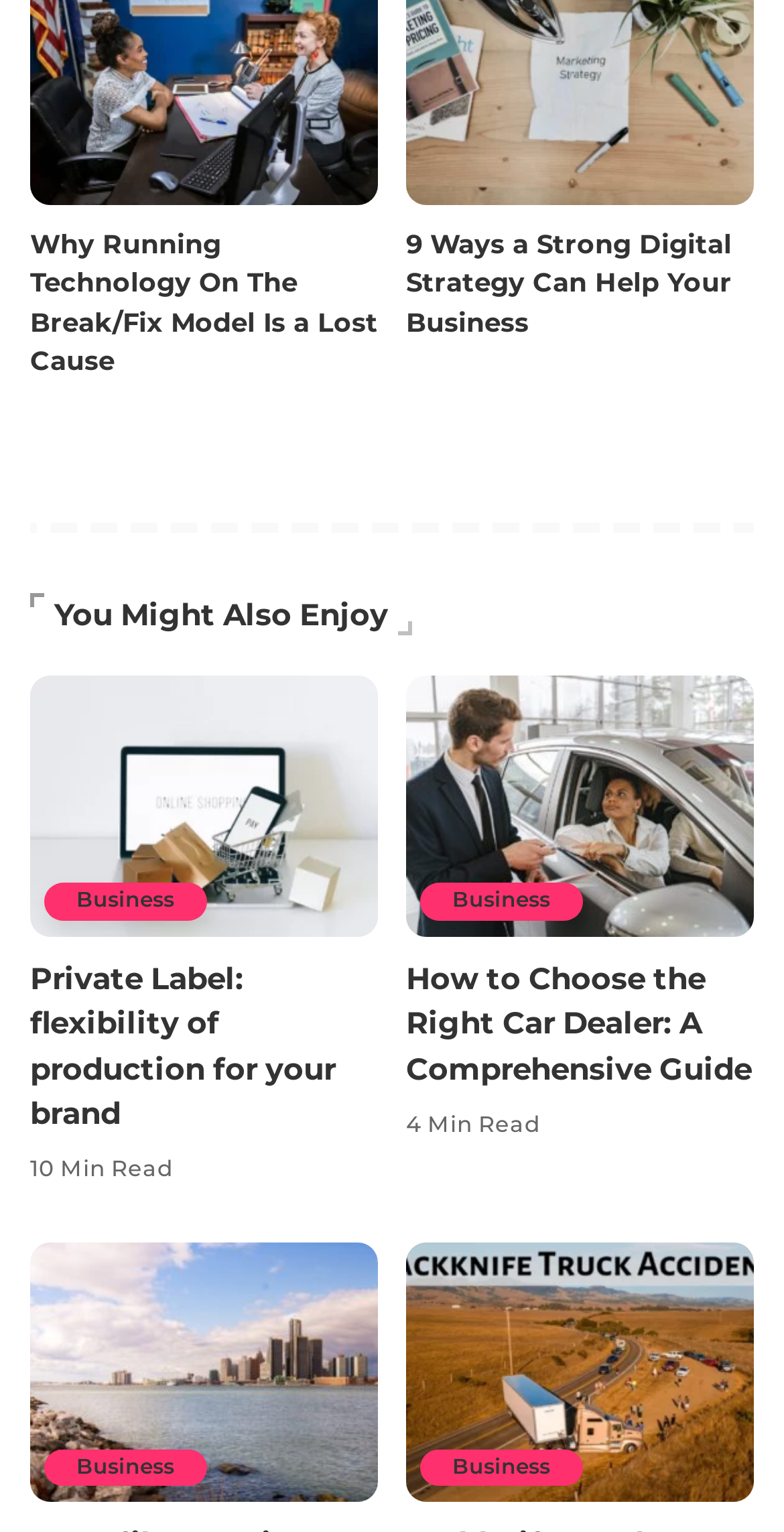Find the bounding box coordinates for the area that should be clicked to accomplish the instruction: "Discover how to choose the right car dealer".

[0.518, 0.441, 0.962, 0.611]